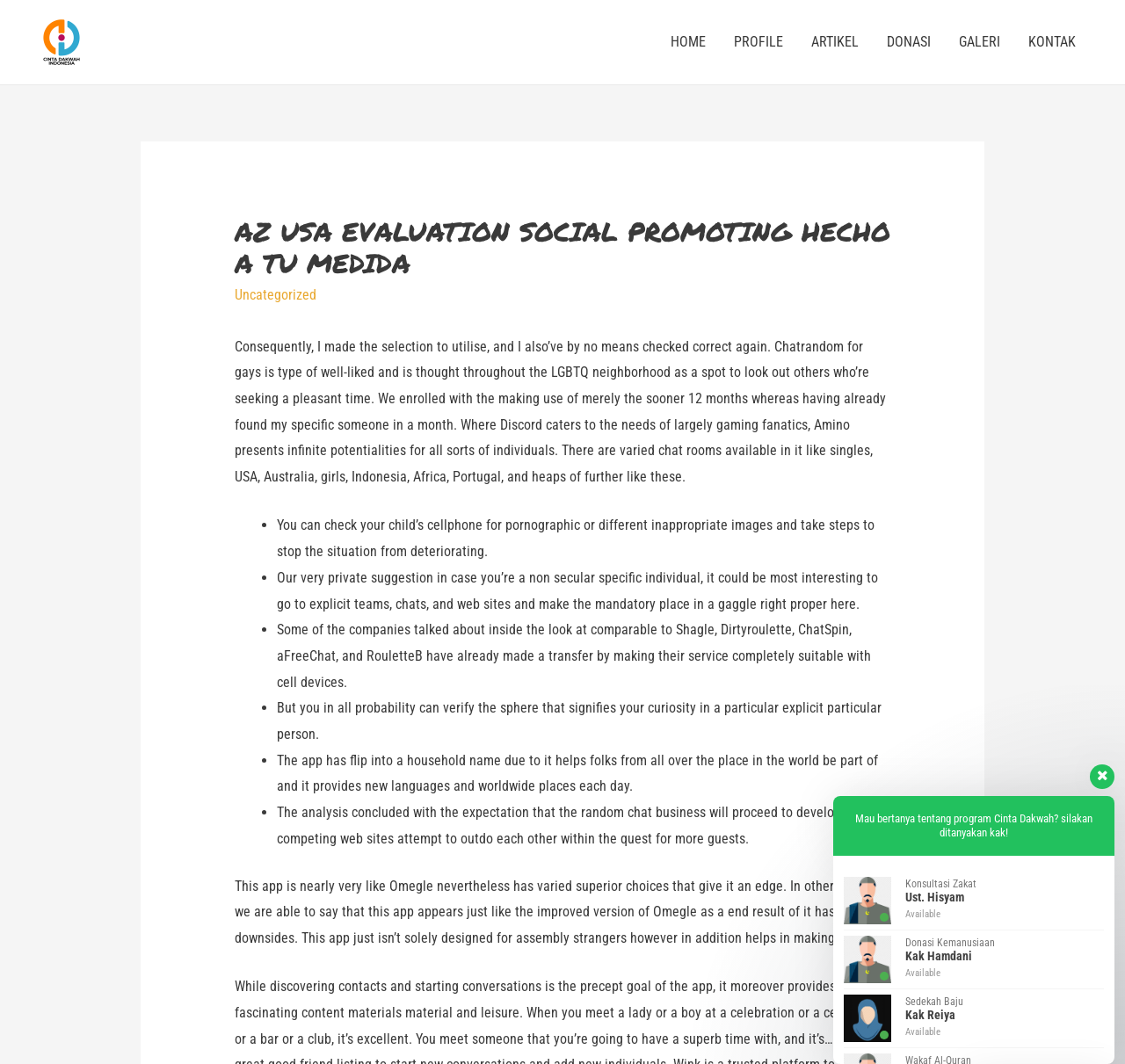What is the language of the WhatsApp support?
Answer the question with a single word or phrase, referring to the image.

Indonesian